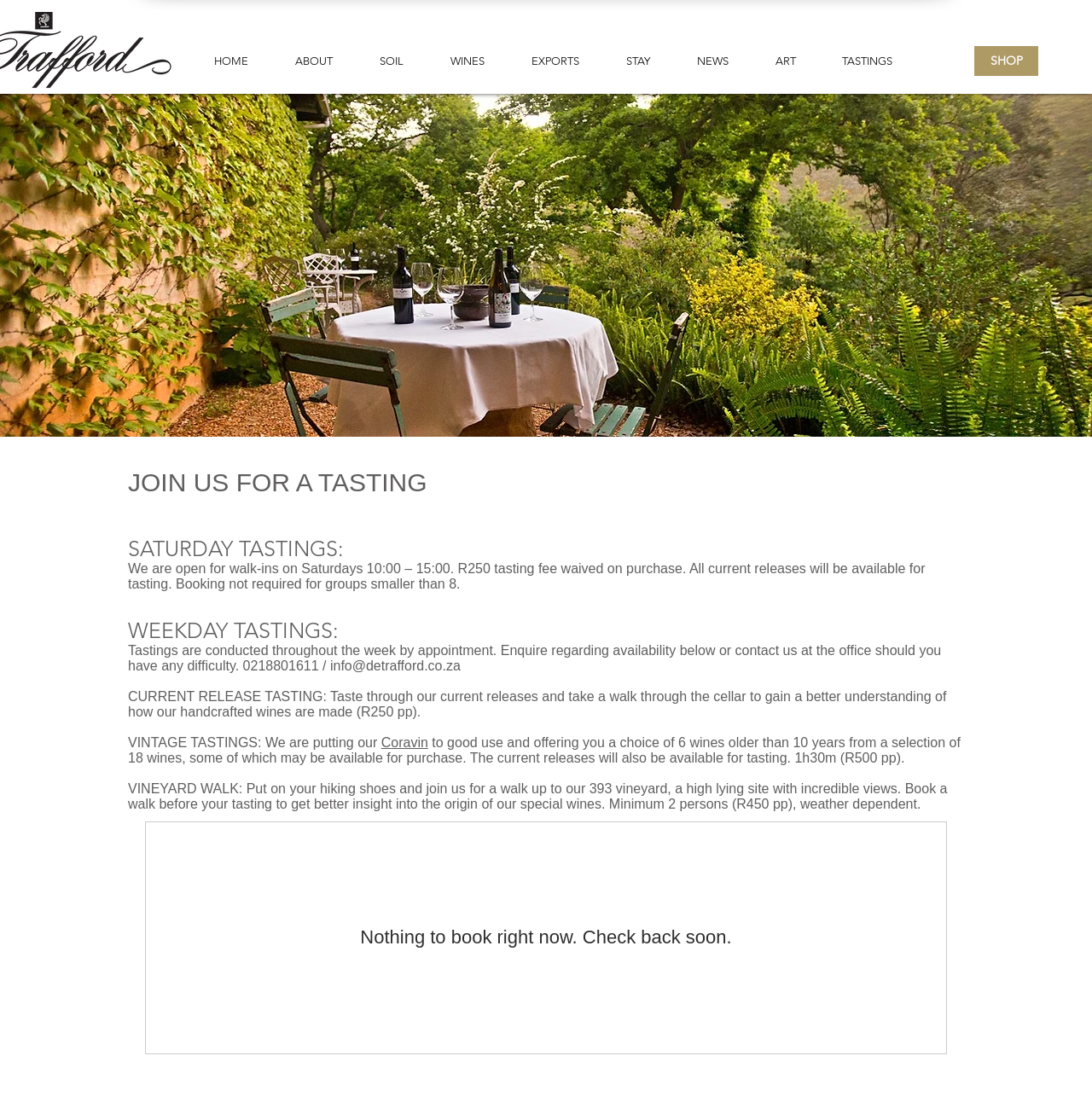Please locate the bounding box coordinates of the region I need to click to follow this instruction: "Click on the SHOP link".

[0.892, 0.041, 0.951, 0.068]